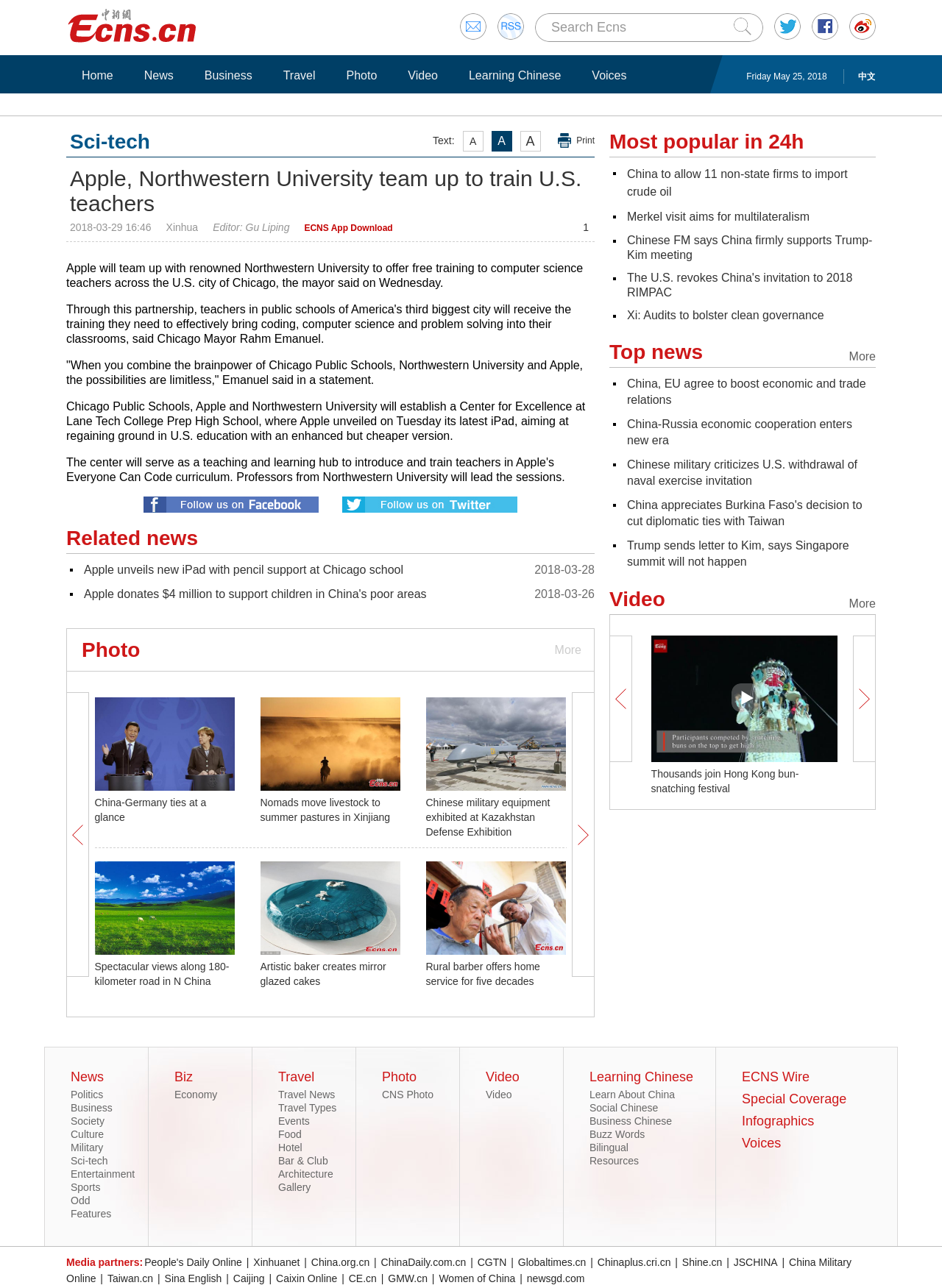Determine the bounding box coordinates of the region I should click to achieve the following instruction: "Click the 'About Us' link". Ensure the bounding box coordinates are four float numbers between 0 and 1, i.e., [left, top, right, bottom].

None